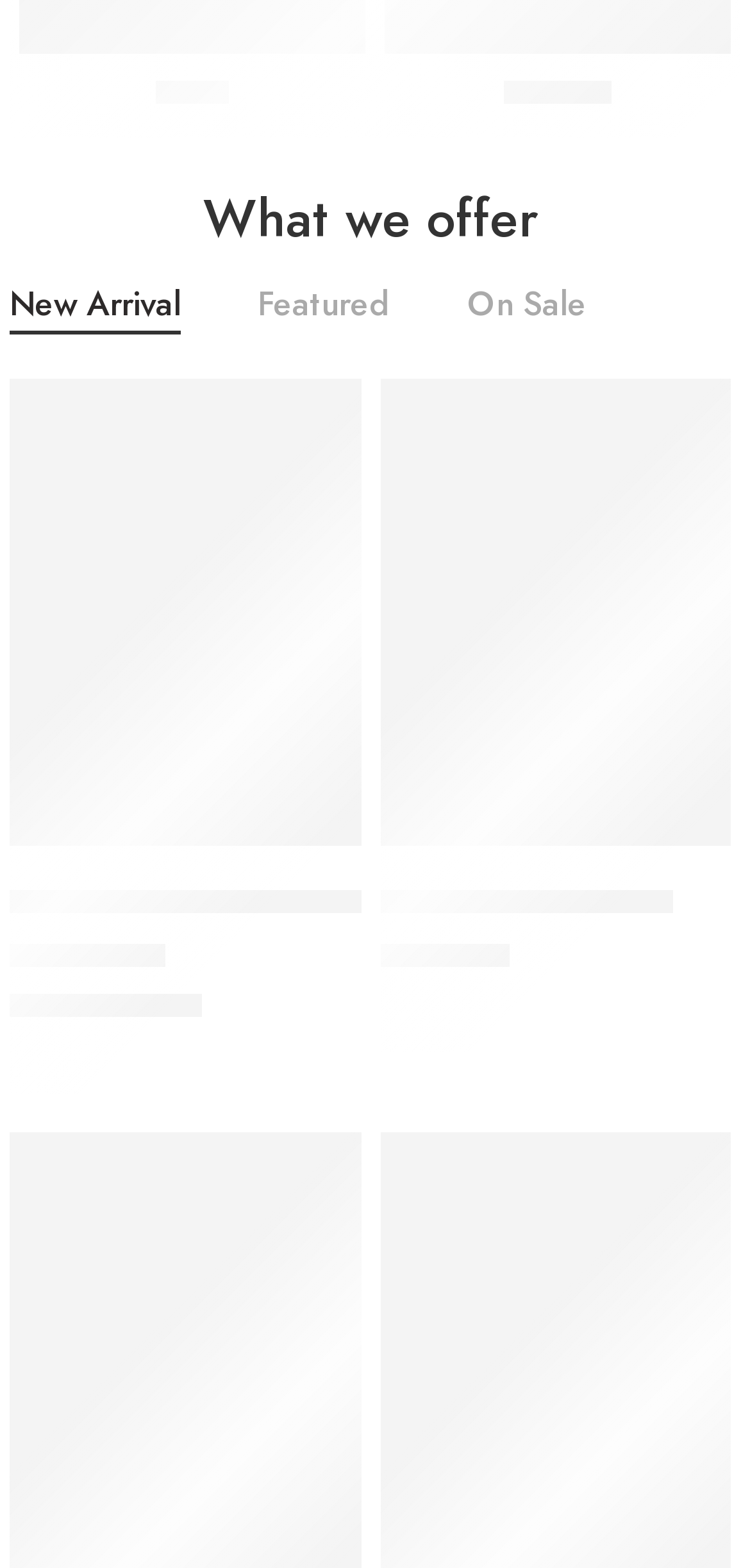How many AirTag products are available?
Use the screenshot to answer the question with a single word or phrase.

2